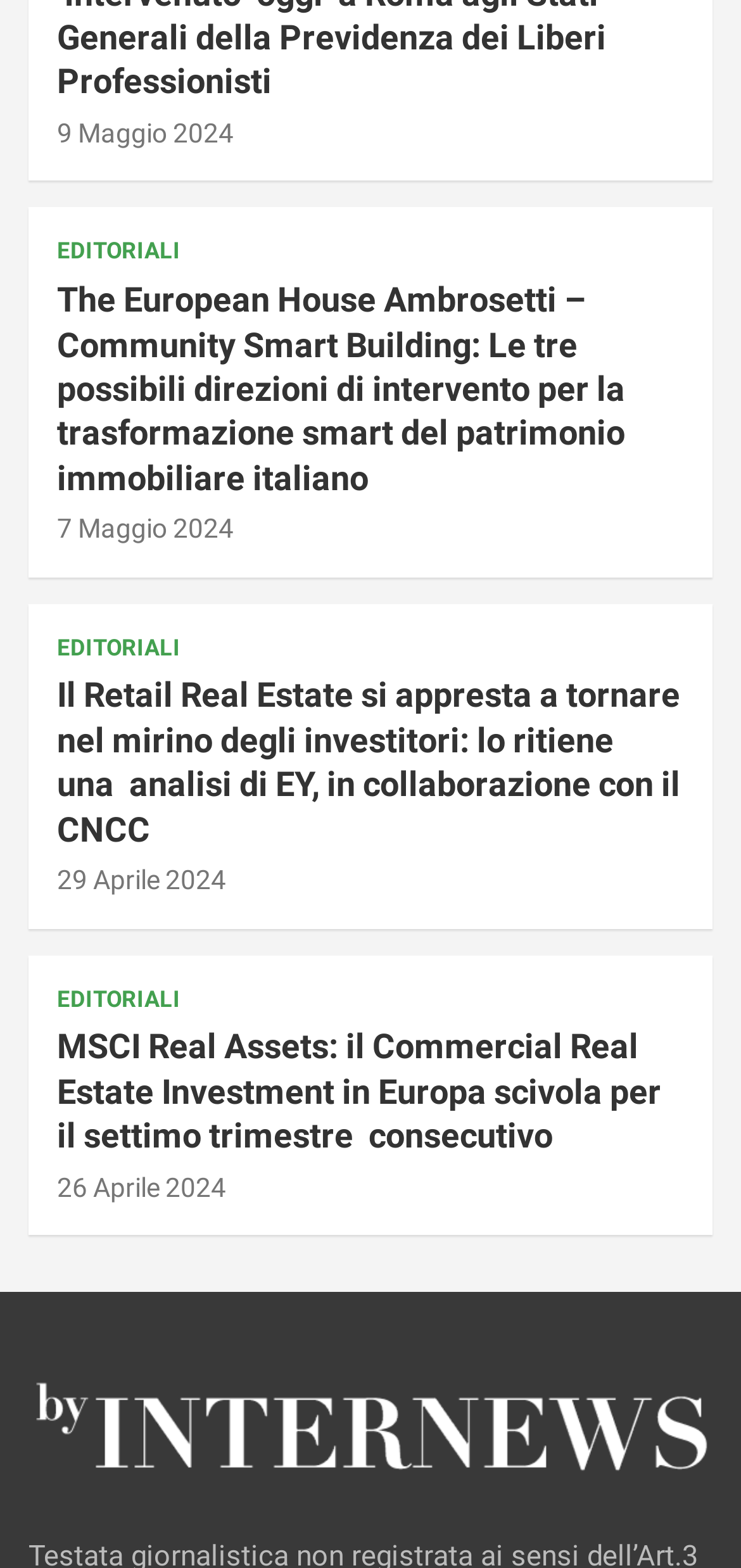Identify the bounding box coordinates of the element that should be clicked to fulfill this task: "check editorial from 29 Aprile 2024". The coordinates should be provided as four float numbers between 0 and 1, i.e., [left, top, right, bottom].

[0.077, 0.551, 0.305, 0.571]